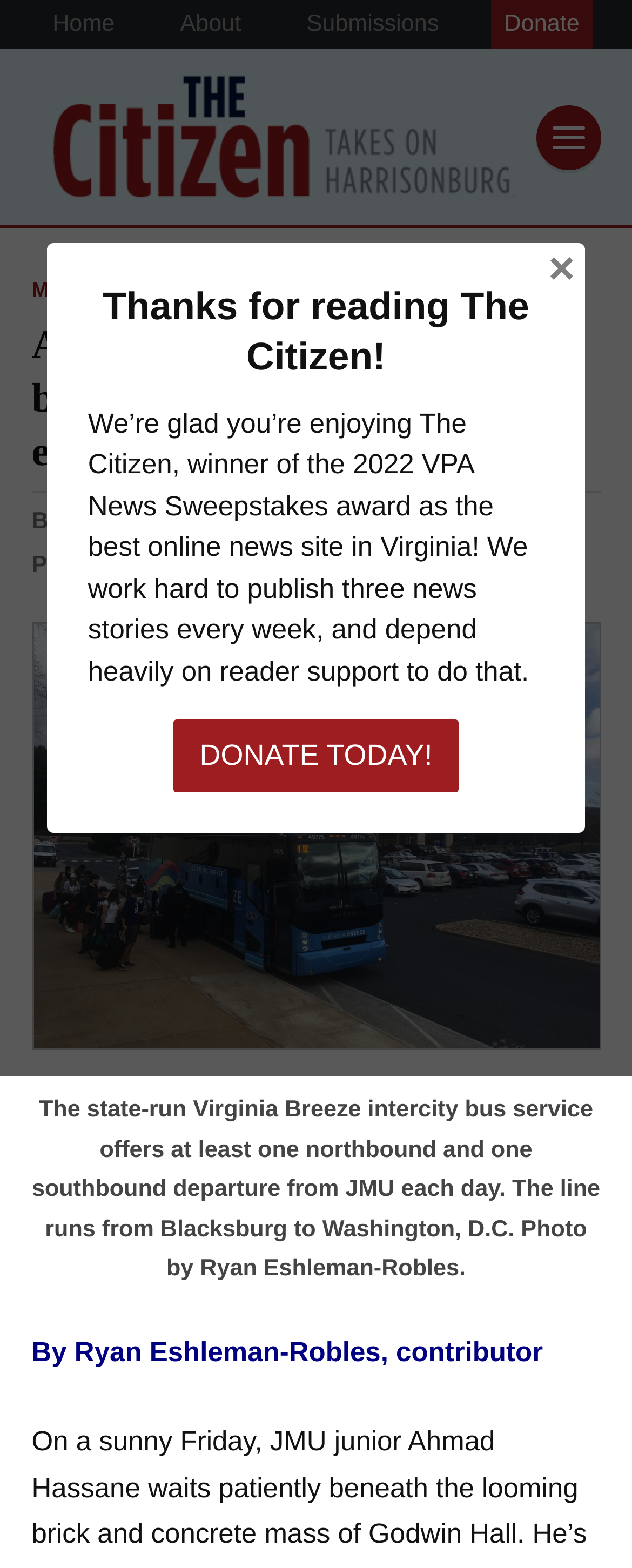Provide a brief response to the question using a single word or phrase: 
What is the call to action for reader support?

DONATE TODAY!